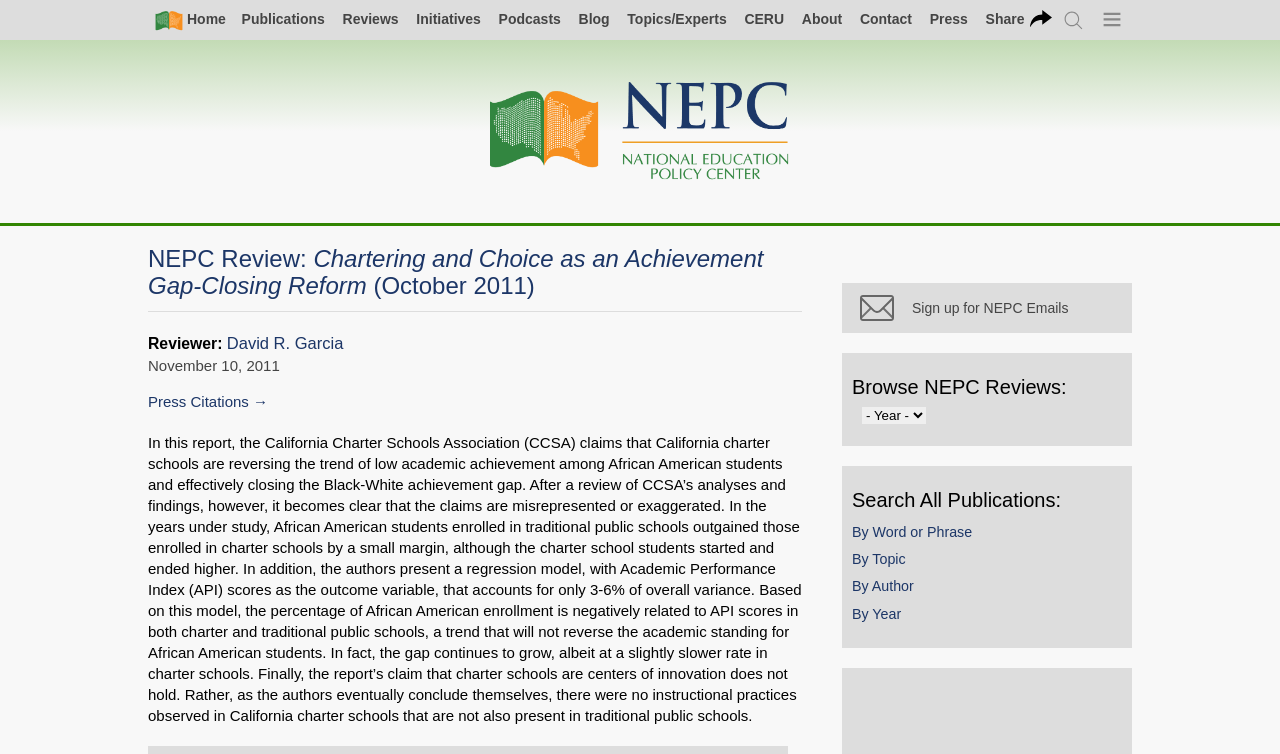What is the main topic of this report?
Carefully examine the image and provide a detailed answer to the question.

Based on the content of the webpage, it appears that the main topic of this report is the relationship between charter schools and the achievement gap, specifically in the context of African American students in California.